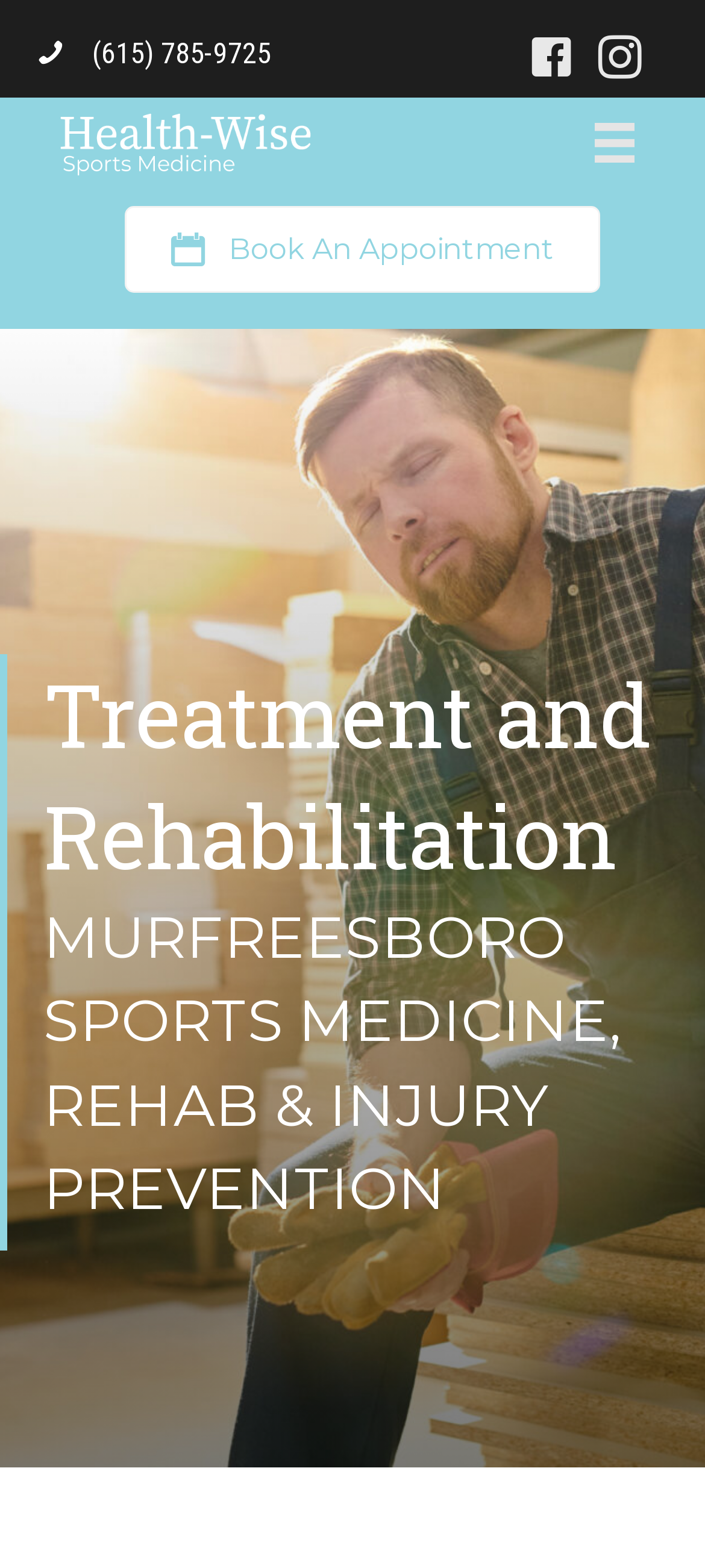Answer the following inquiry with a single word or phrase:
What is the focus of the rehabilitation services?

Injury Prevention